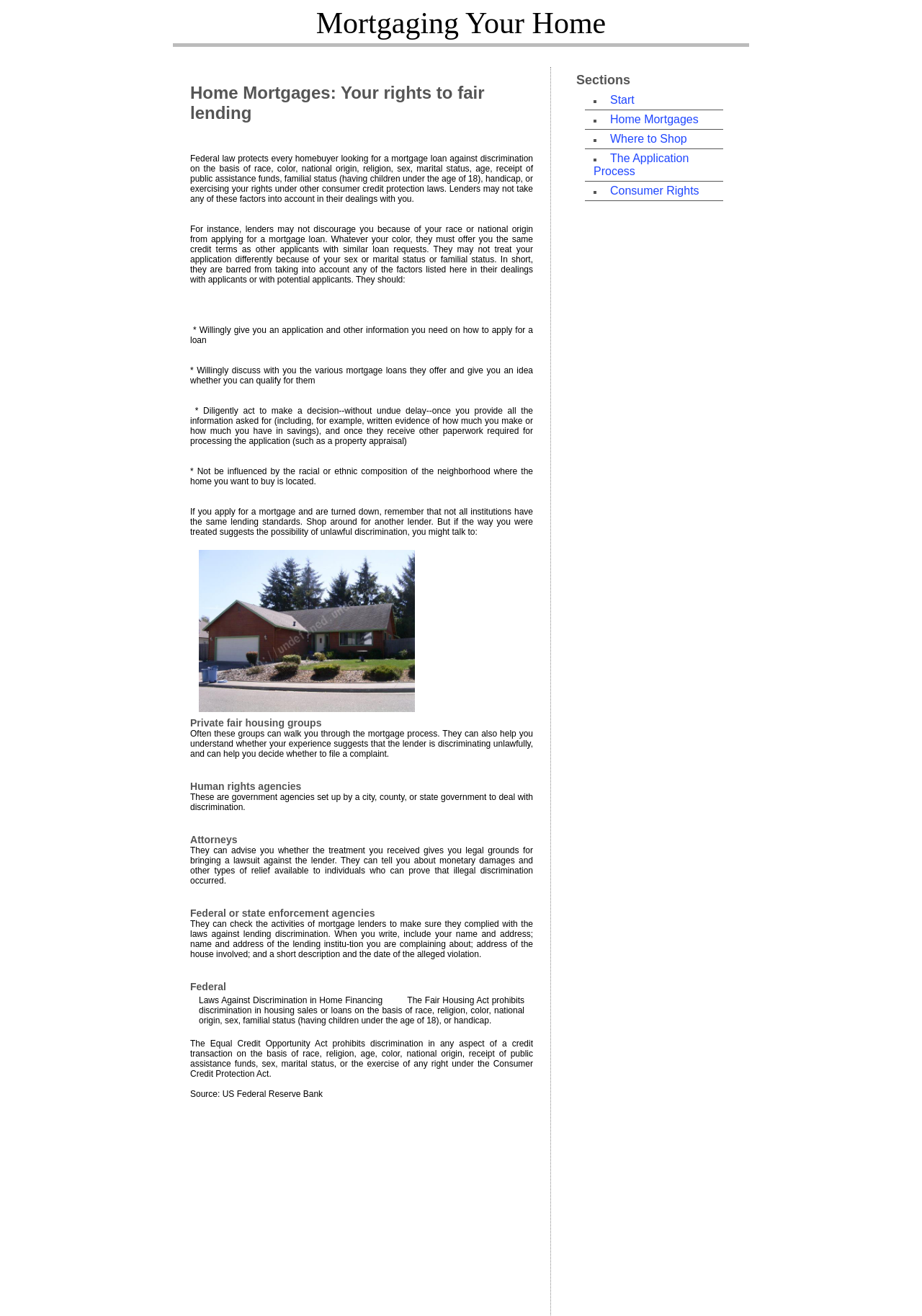What is the purpose of the Fair Housing Act?
Using the image, provide a detailed and thorough answer to the question.

According to the webpage, the Fair Housing Act prohibits discrimination in housing sales or loans on the basis of race, religion, color, national origin, sex, familial status (having children under the age of 18), or handicap.